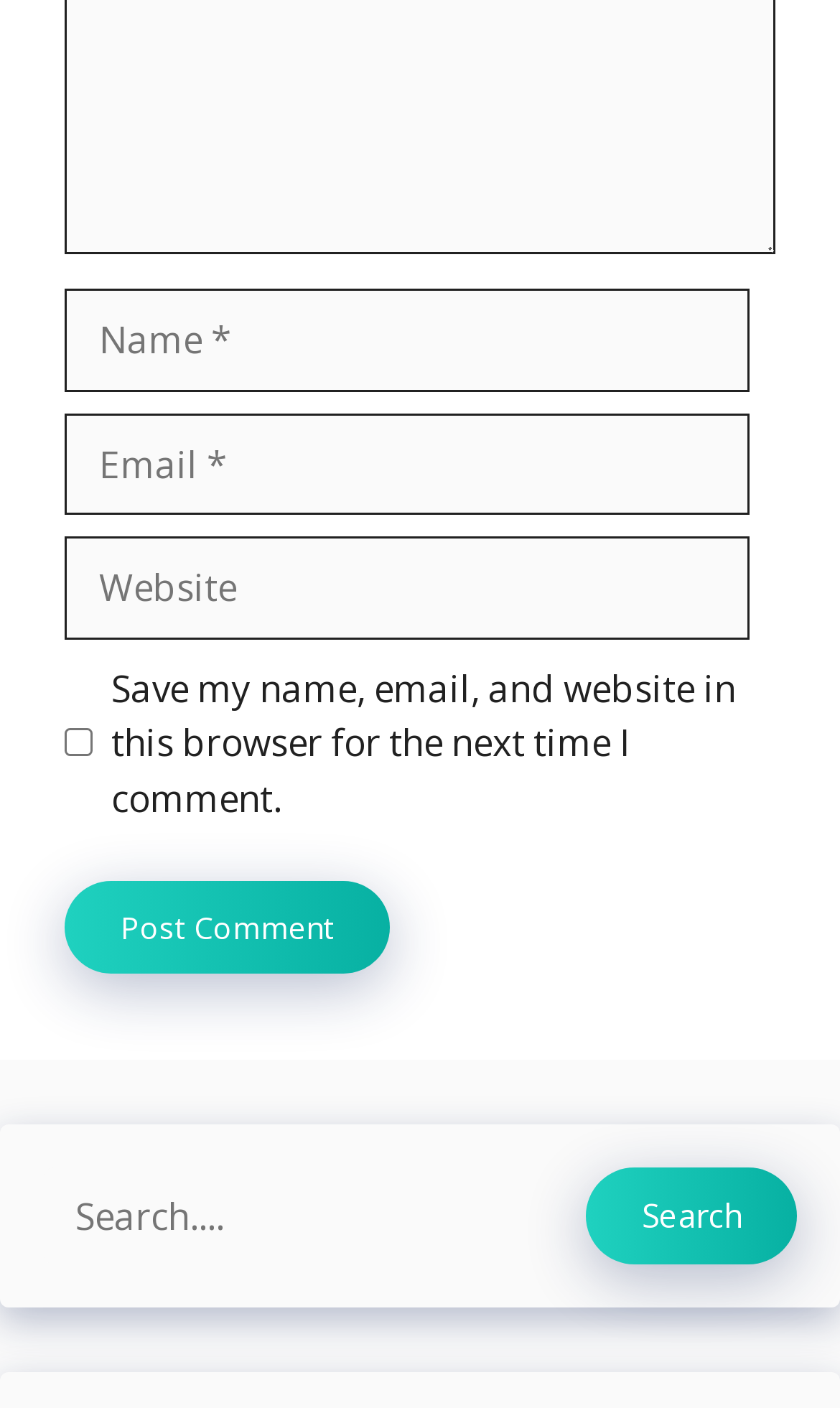Given the description: "parent_node: Search name="s" placeholder="Search...."", determine the bounding box coordinates of the UI element. The coordinates should be formatted as four float numbers between 0 and 1, [left, top, right, bottom].

[0.051, 0.829, 0.672, 0.898]